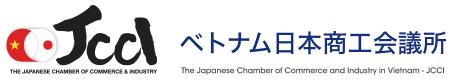Answer in one word or a short phrase: 
What is the purpose of the JCCI?

Fostering business relations